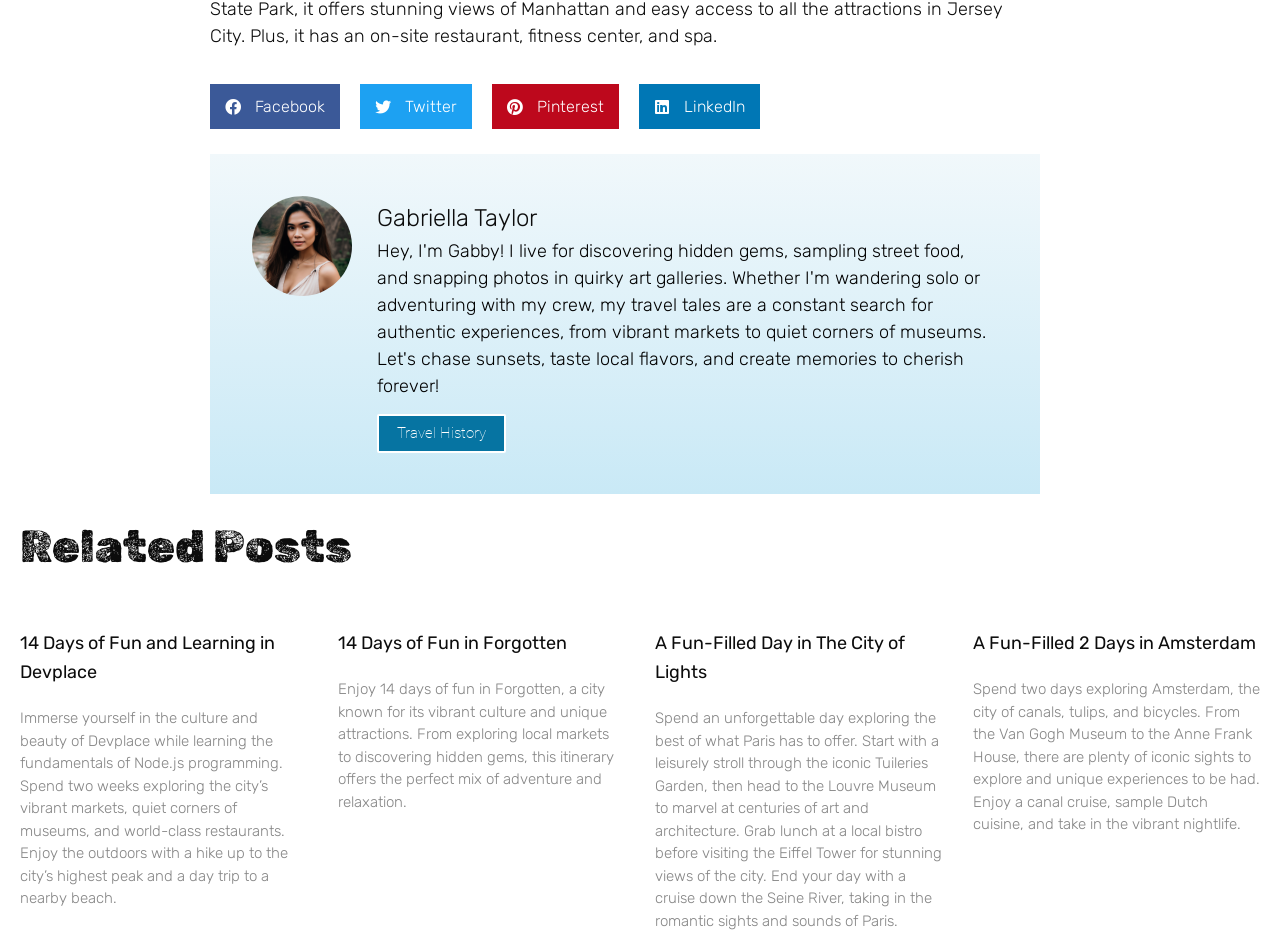Identify the bounding box coordinates for the element you need to click to achieve the following task: "Read about 14 Days of Fun and Learning in Devplace". The coordinates must be four float values ranging from 0 to 1, formatted as [left, top, right, bottom].

[0.016, 0.679, 0.215, 0.733]